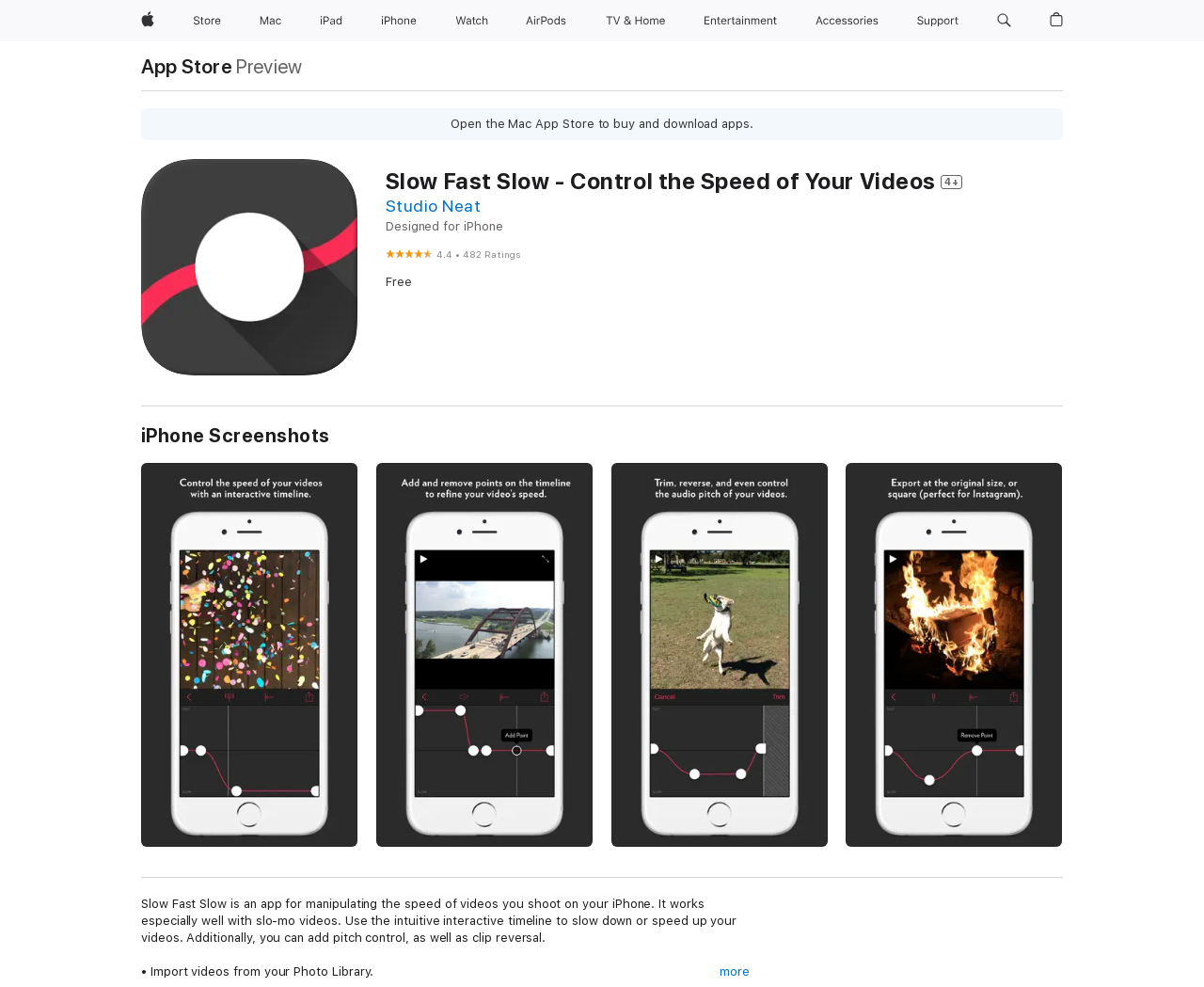Using the information in the image, give a comprehensive answer to the question: 
What is the function of Slow Fast Slow app?

I found the function by reading the static text element with the description of the app, which states that it is an app for manipulating the speed of videos you shoot on your iPhone.